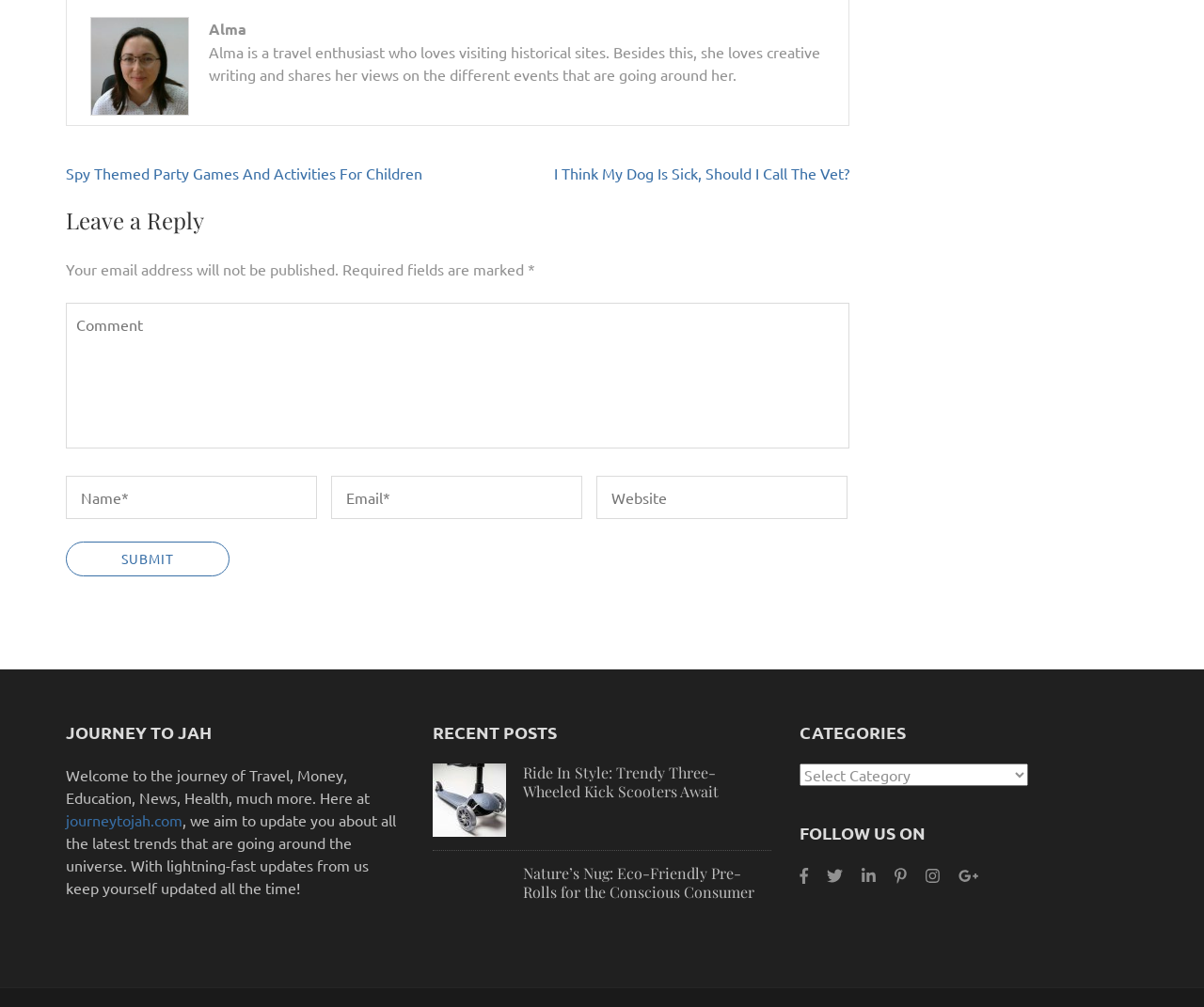What is the title of the latest post?
Look at the image and respond to the question as thoroughly as possible.

The title of the latest post is 'Ride In Style: Trendy Three-Wheeled Kick Scooters Await', which is mentioned in the heading element with the text 'Ride In Style: Trendy Three-Wheeled Kick Scooters Await' and also in the link element with the same text.